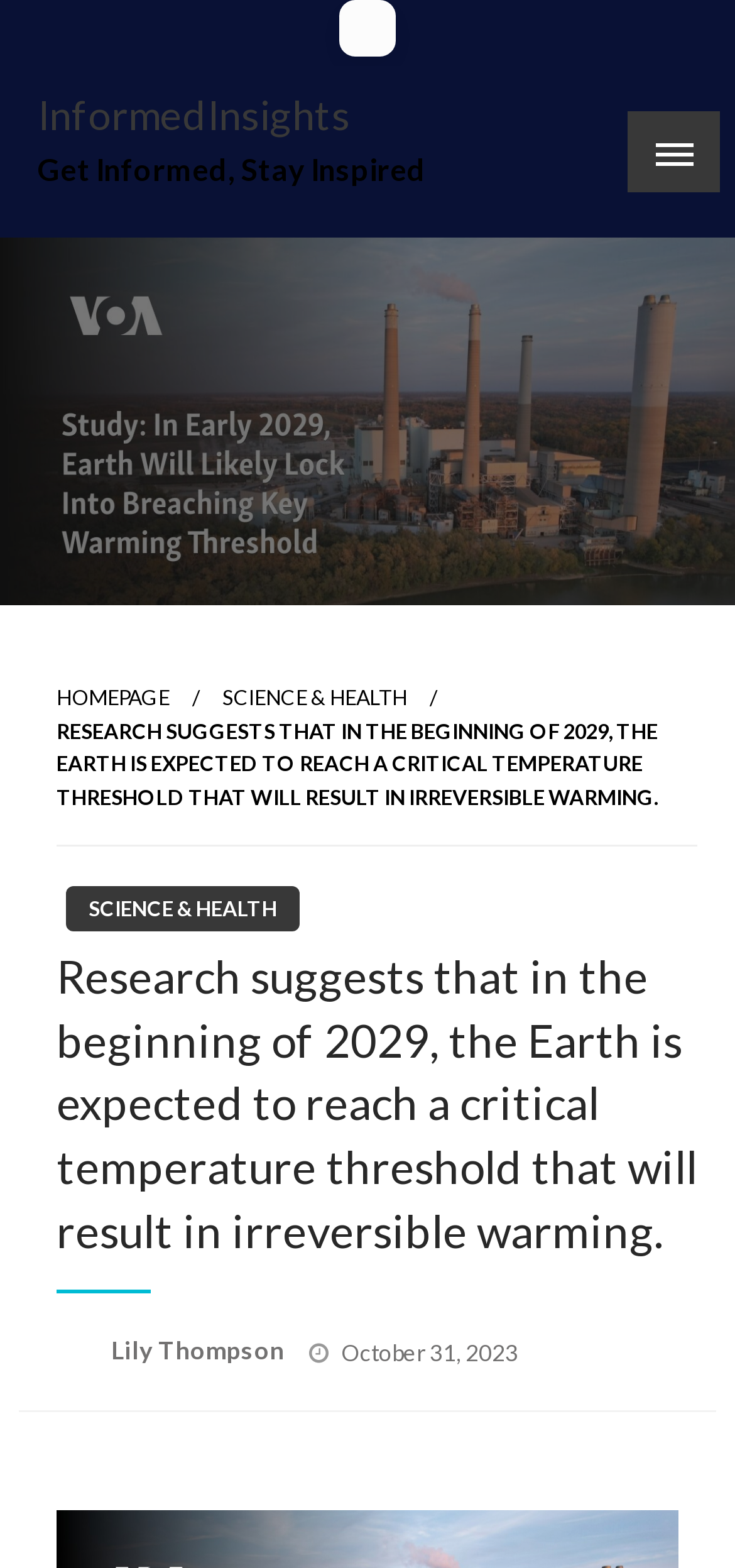Please examine the image and answer the question with a detailed explanation:
What is the expected critical temperature threshold year?

The answer can be found in the main text of the webpage, which states 'Research suggests that in the beginning of 2029, the Earth is expected to reach a critical temperature threshold that will result in irreversible warming.'